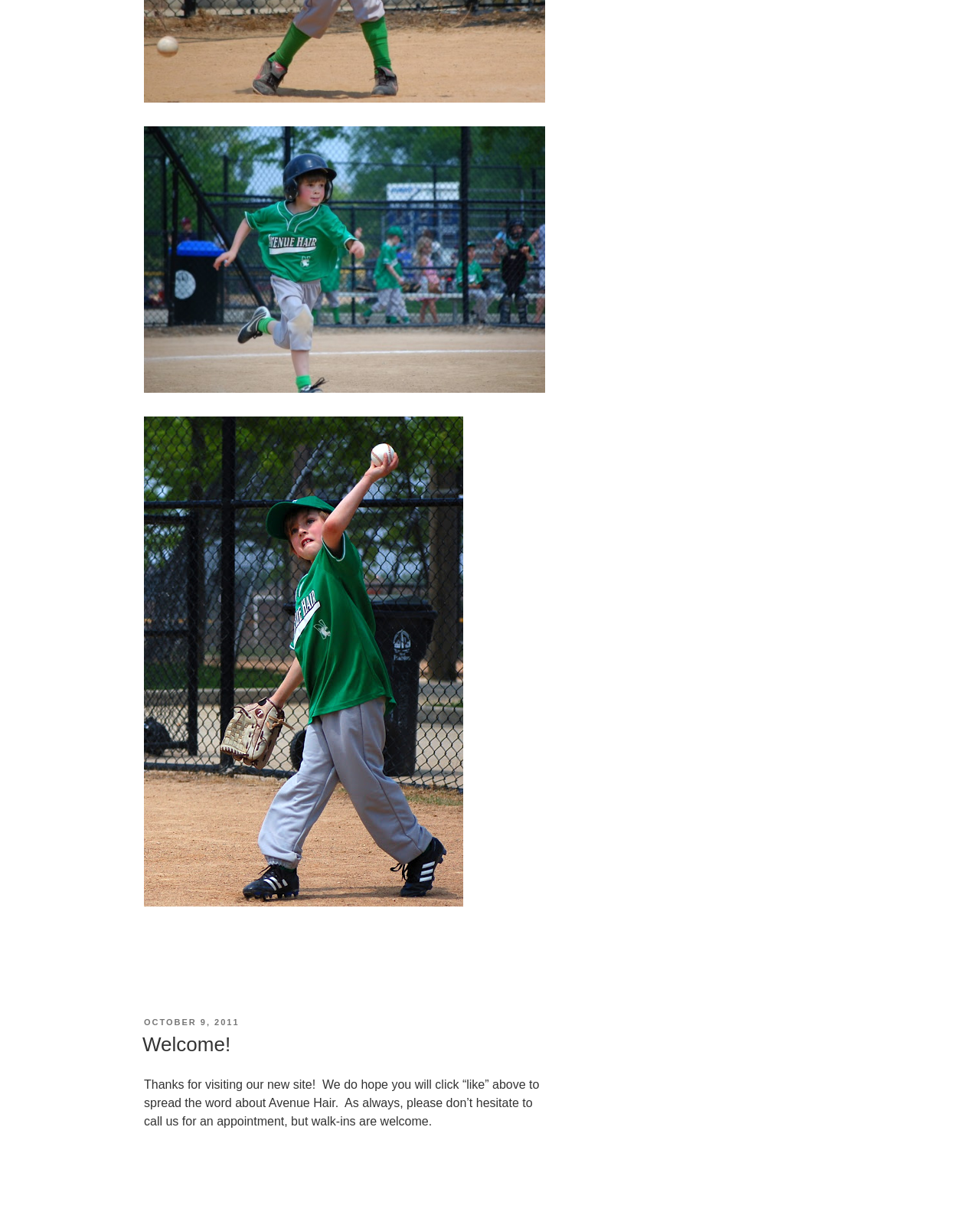How many images are on the webpage?
Look at the screenshot and respond with one word or a short phrase.

2